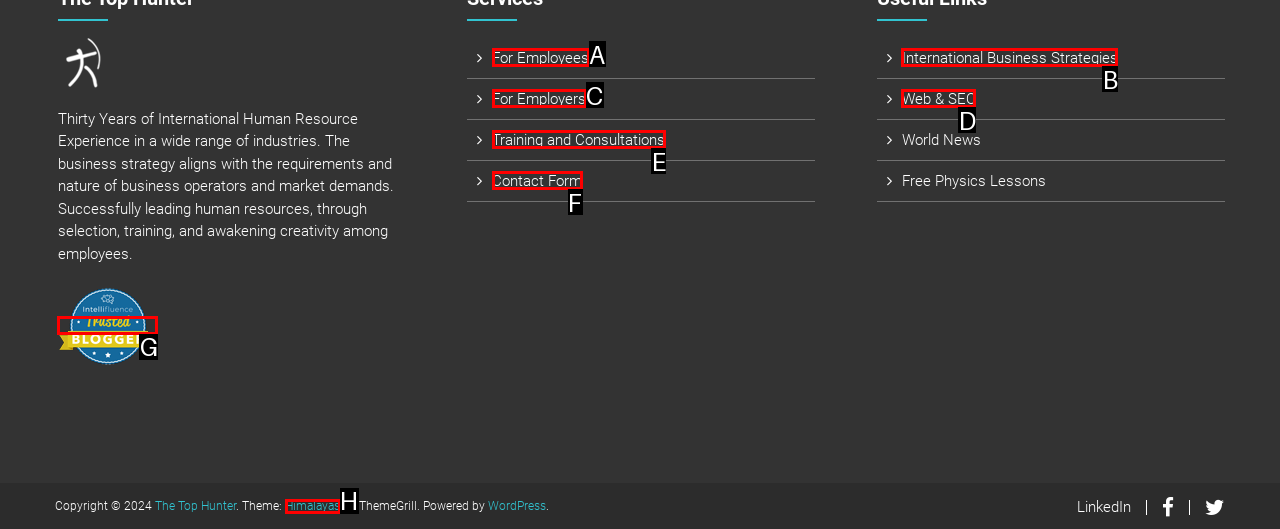Point out which HTML element you should click to fulfill the task: Explore 'Training and Consultations'.
Provide the option's letter from the given choices.

E